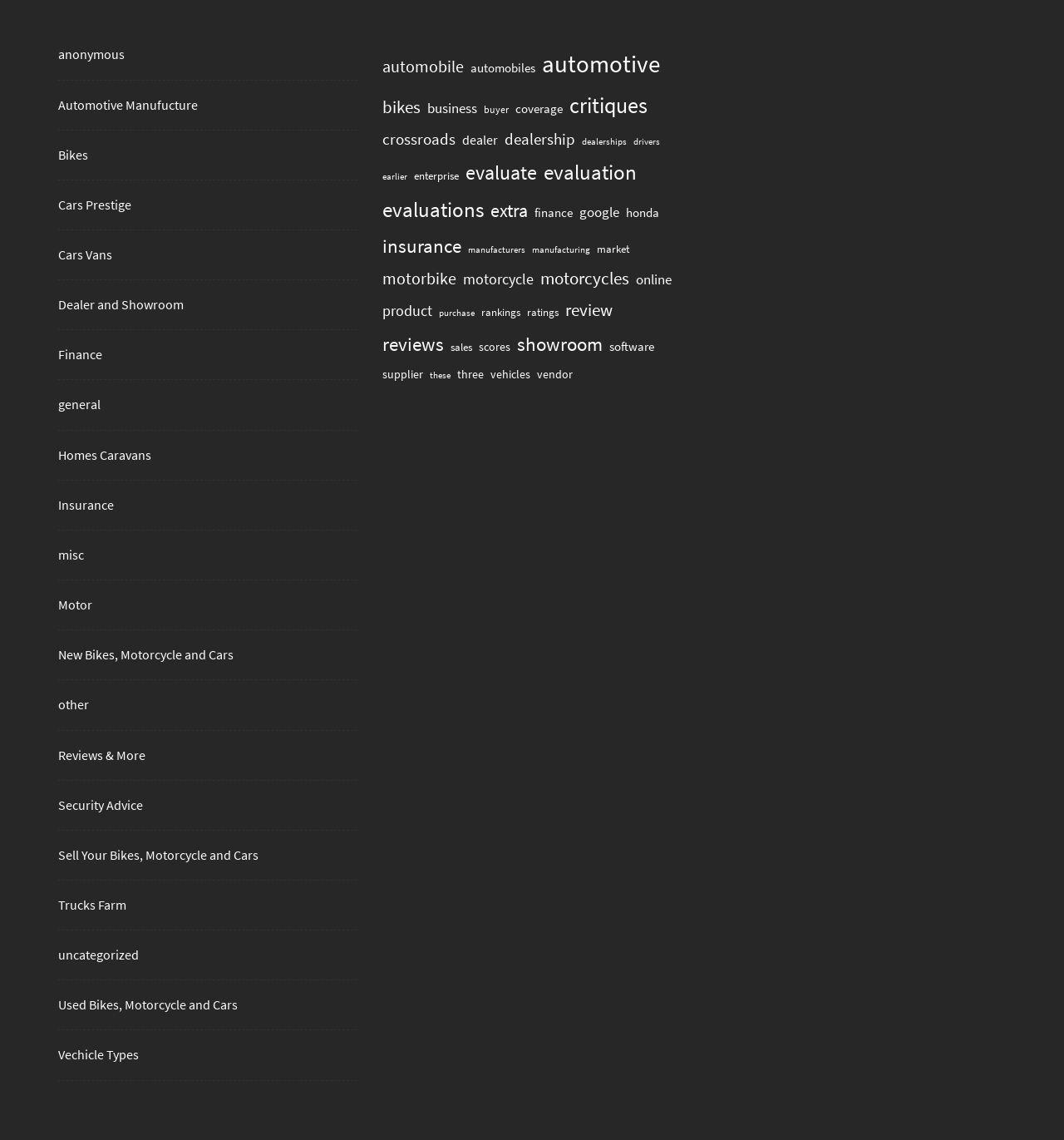What is the subcategory with the most items?
Carefully analyze the image and provide a detailed answer to the question.

After reviewing the links and their corresponding item counts, I found that the subcategory 'automotive' has the most items, with 110 items listed.